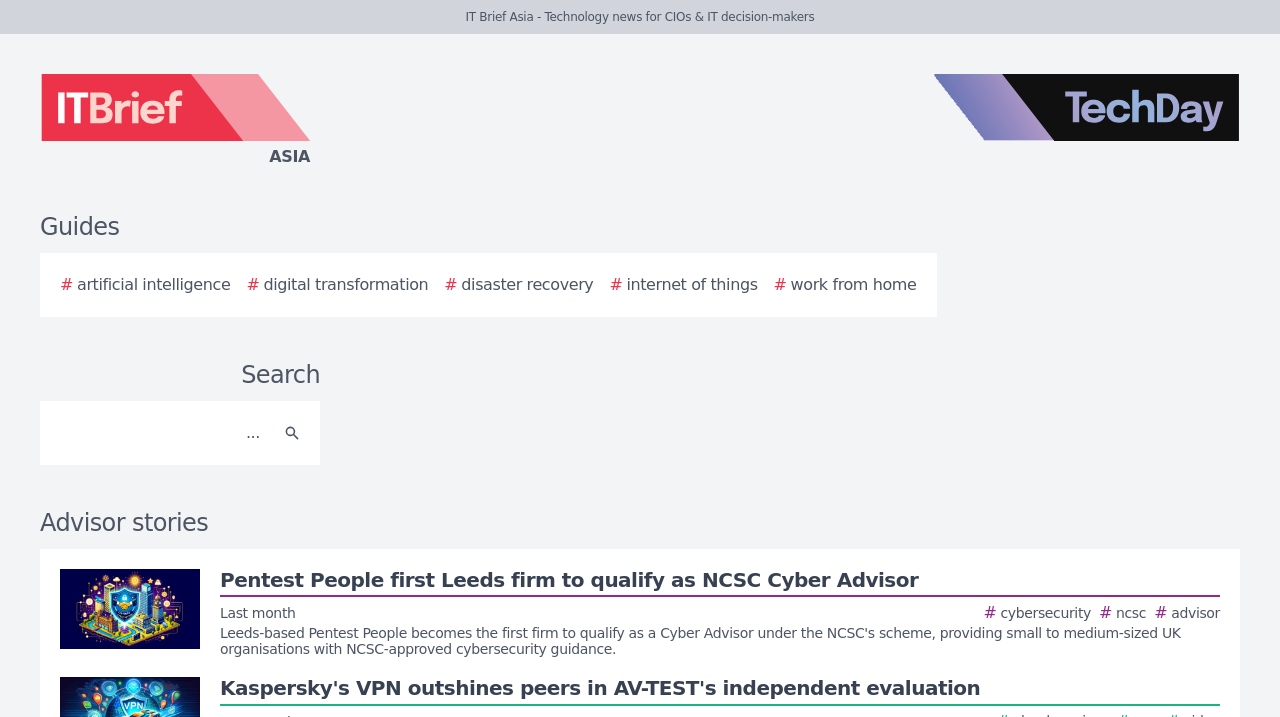Extract the bounding box coordinates for the UI element described as: "aria-label="Search"".

[0.212, 0.57, 0.244, 0.637]